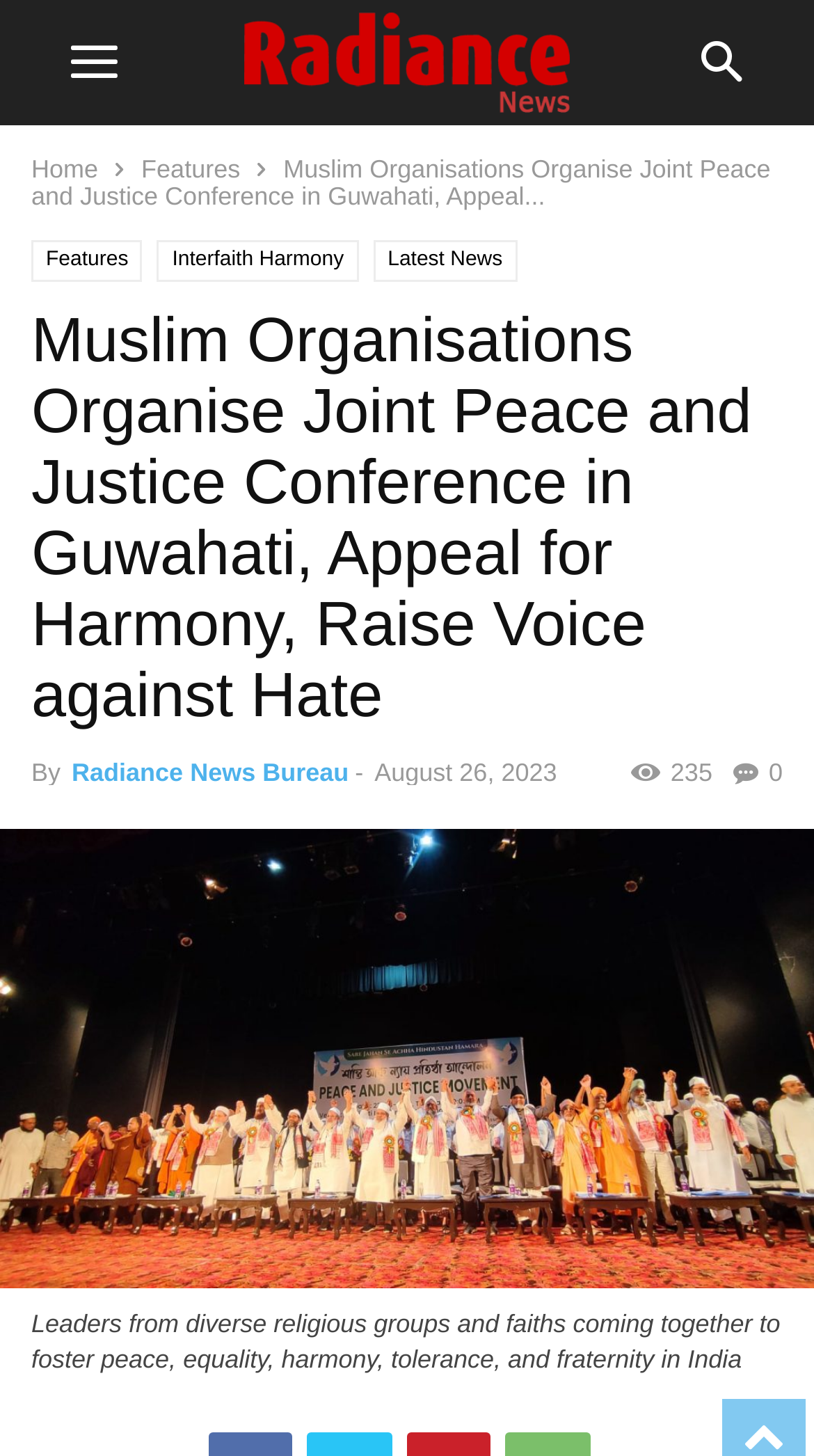How many links are present in the top navigation bar?
Refer to the image and answer the question using a single word or phrase.

3